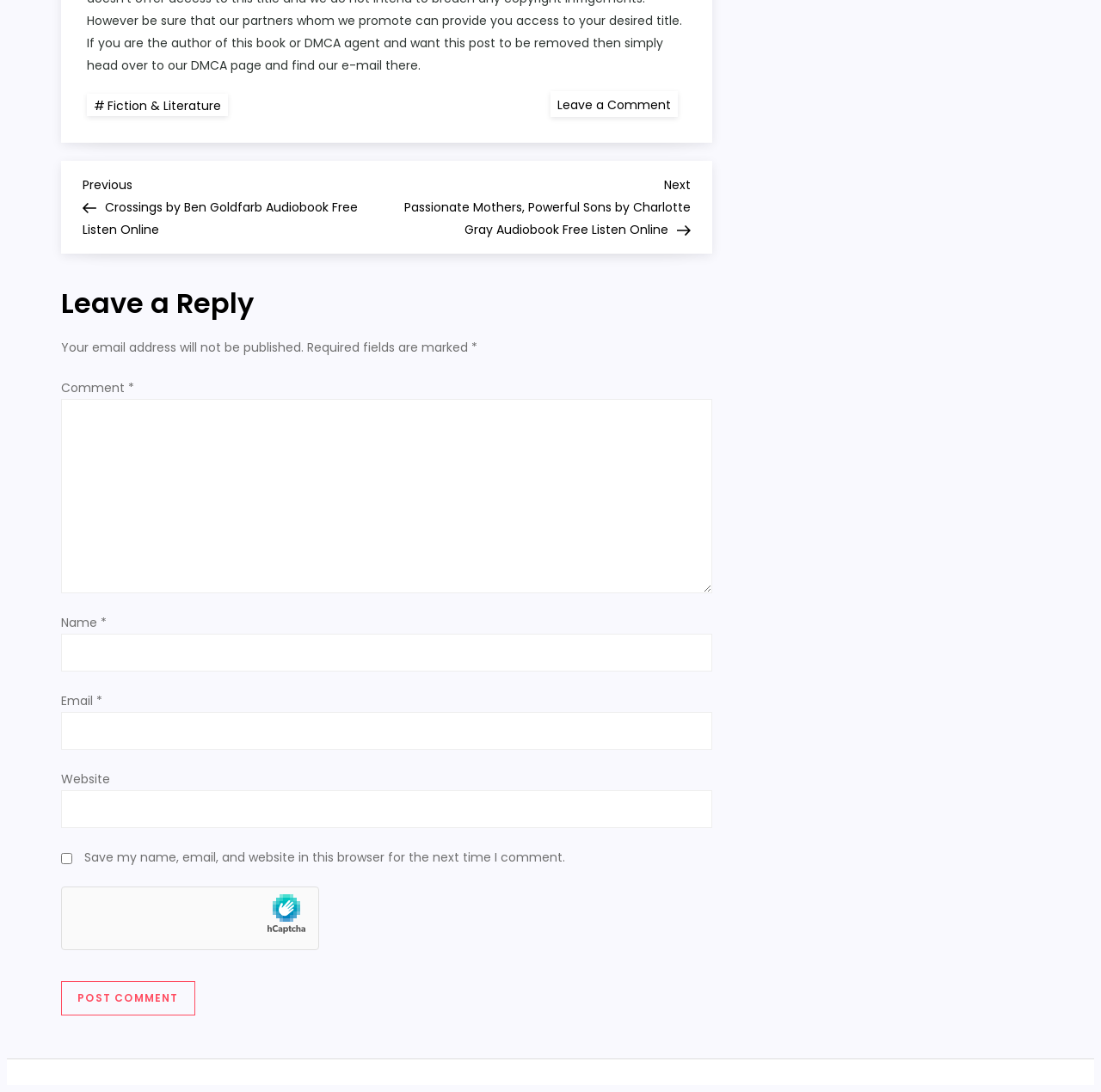Can you identify the bounding box coordinates of the clickable region needed to carry out this instruction: 'Click on the 'Fiction & Literature' link'? The coordinates should be four float numbers within the range of 0 to 1, stated as [left, top, right, bottom].

[0.079, 0.086, 0.207, 0.107]